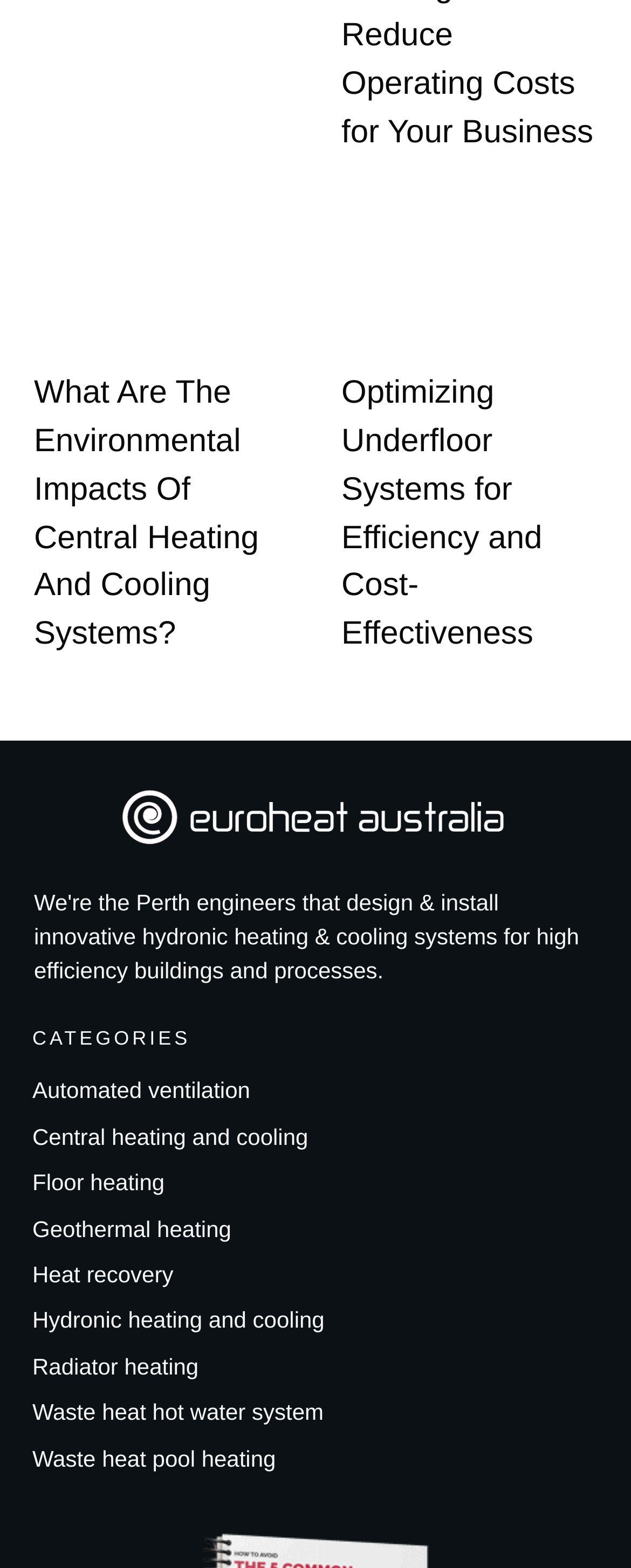Determine the bounding box for the described HTML element: "Cloud Storage". Ensure the coordinates are four float numbers between 0 and 1 in the format [left, top, right, bottom].

None